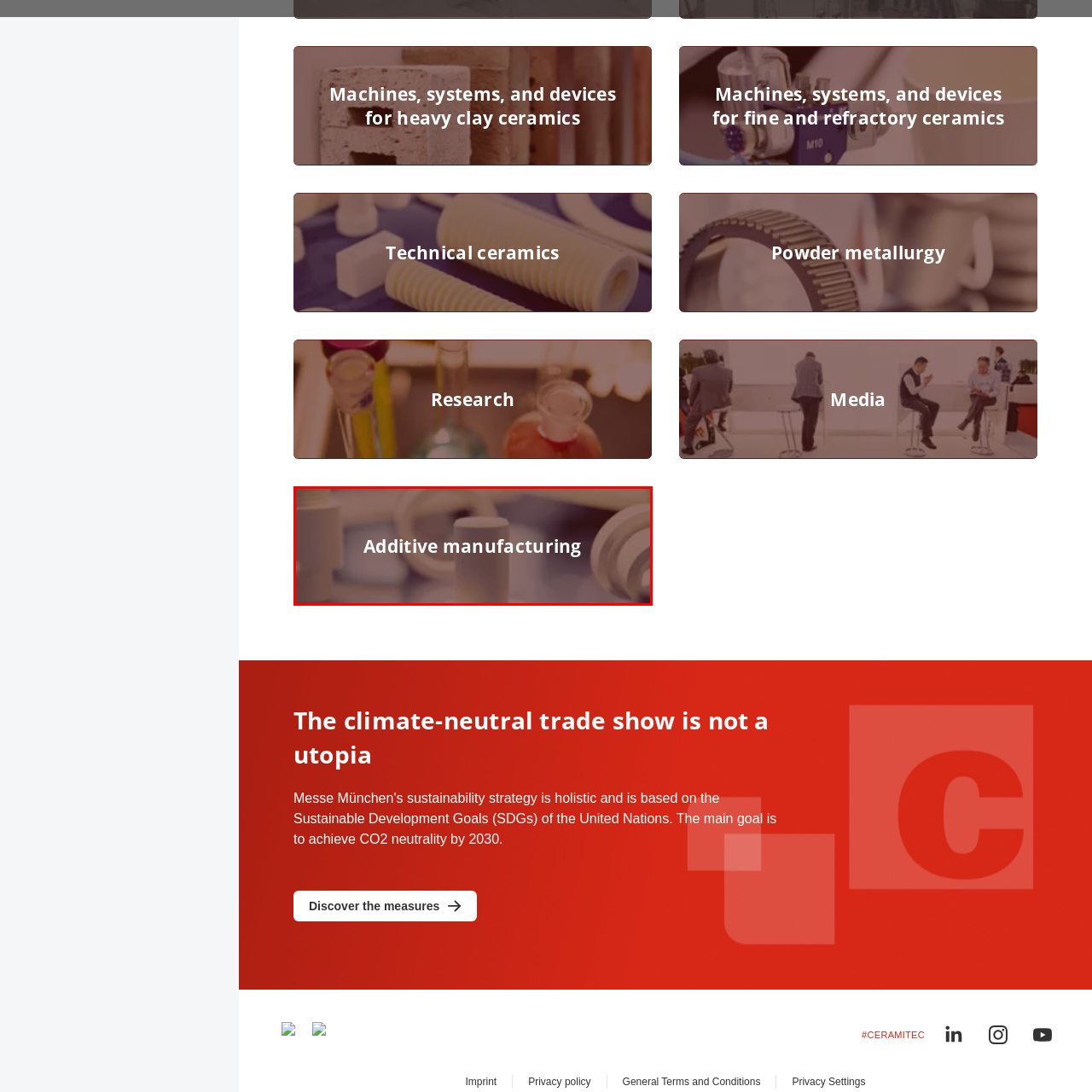Elaborate on the details of the image that is highlighted by the red boundary.

The image features a bold and prominent title that reads "Additive manufacturing." This title is set against a blurred background that suggests a modern manufacturing environment, likely showcasing materials or components related to additive manufacturing processes. The focus on "Additive manufacturing" indicates a key topic relevant to contemporary techniques in manufacturing, highlighting the significance of 3D printing and related technologies in various industries. The overall aesthetic combines a professional tone with a touch of creativity, reflecting the innovative nature of this field.